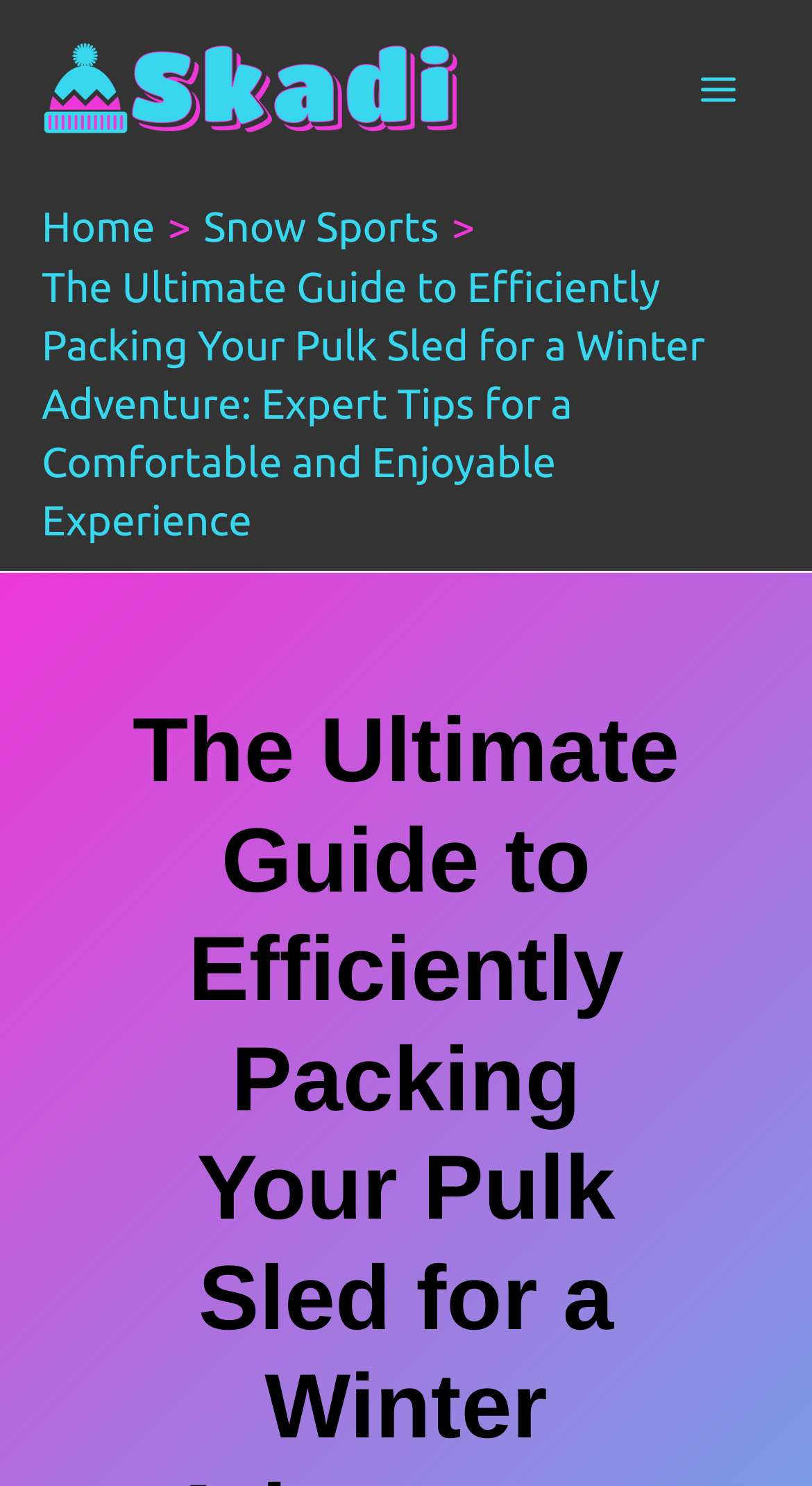What is the purpose of the main menu button?
Provide a well-explained and detailed answer to the question.

The main menu button is located at the top right corner of the webpage, and it is currently not expanded. When clicked, it will expand to show more menu options.